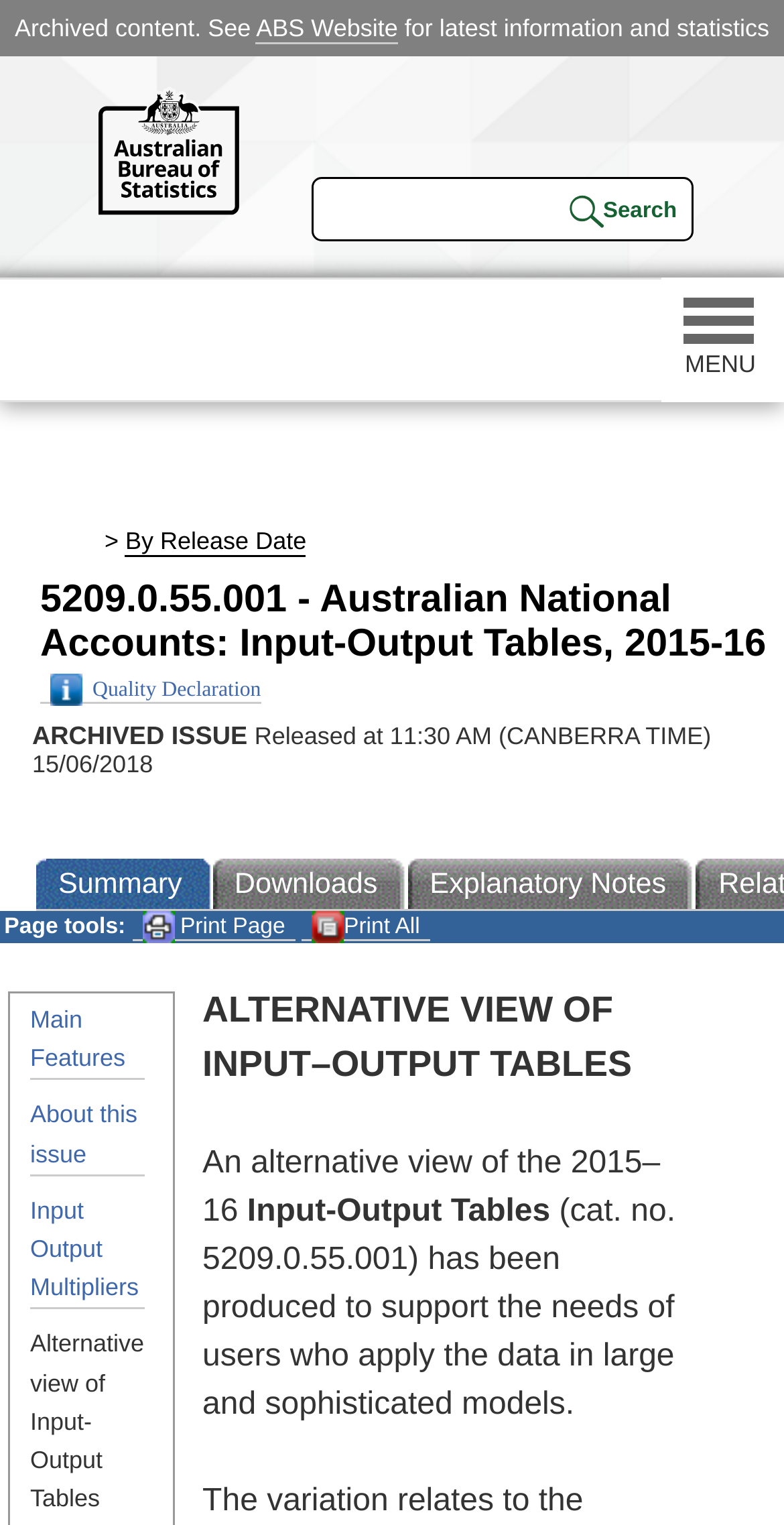What is the purpose of the 'Search for:' textbox?
Provide an in-depth answer to the question, covering all aspects.

The 'Search for:' textbox is located next to the 'Search' button, indicating that it is used to input search queries. The presence of the 'Search' button suggests that the textbox is used to search for specific information within the webpage or the Australian National Accounts: Input-Output Tables.